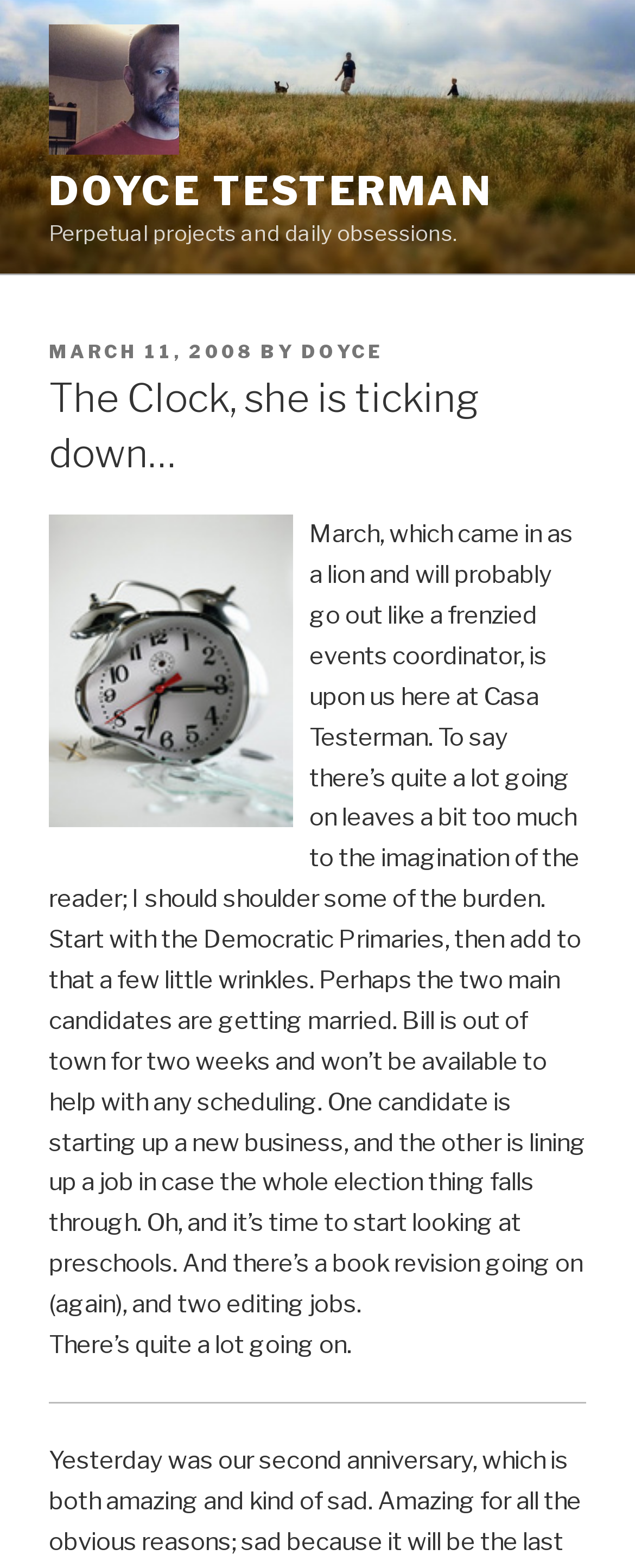Generate a comprehensive caption for the webpage you are viewing.

The webpage appears to be a personal blog or journal entry by Doyce Testerman. At the top, there is a link to the author's name, accompanied by a small image, which is positioned near the top-left corner of the page. Below this, there is a larger link to the author's name in all capital letters, spanning almost the entire width of the page.

The main content of the page is divided into sections, with a header that reads "The Clock, she is ticking down…" in a prominent font. Below this header, there is a section with the date "MARCH 11, 2008" and the author's name "DOYCE" on the same line, followed by a brief description of the post.

The main body of the text is a lengthy paragraph that discusses the author's busy schedule, including the Democratic Primaries, personal events, and work-related tasks. The text is divided into several sections, with a large image breaking up the text in the middle. The image is positioned near the top-center of the page.

There are a total of three links on the page, all of which are related to the author or the post's date. The text is organized in a clear and readable format, with headings and paragraphs that make it easy to follow. Overall, the page has a personal and informal tone, suggesting that it is a blog or journal entry.